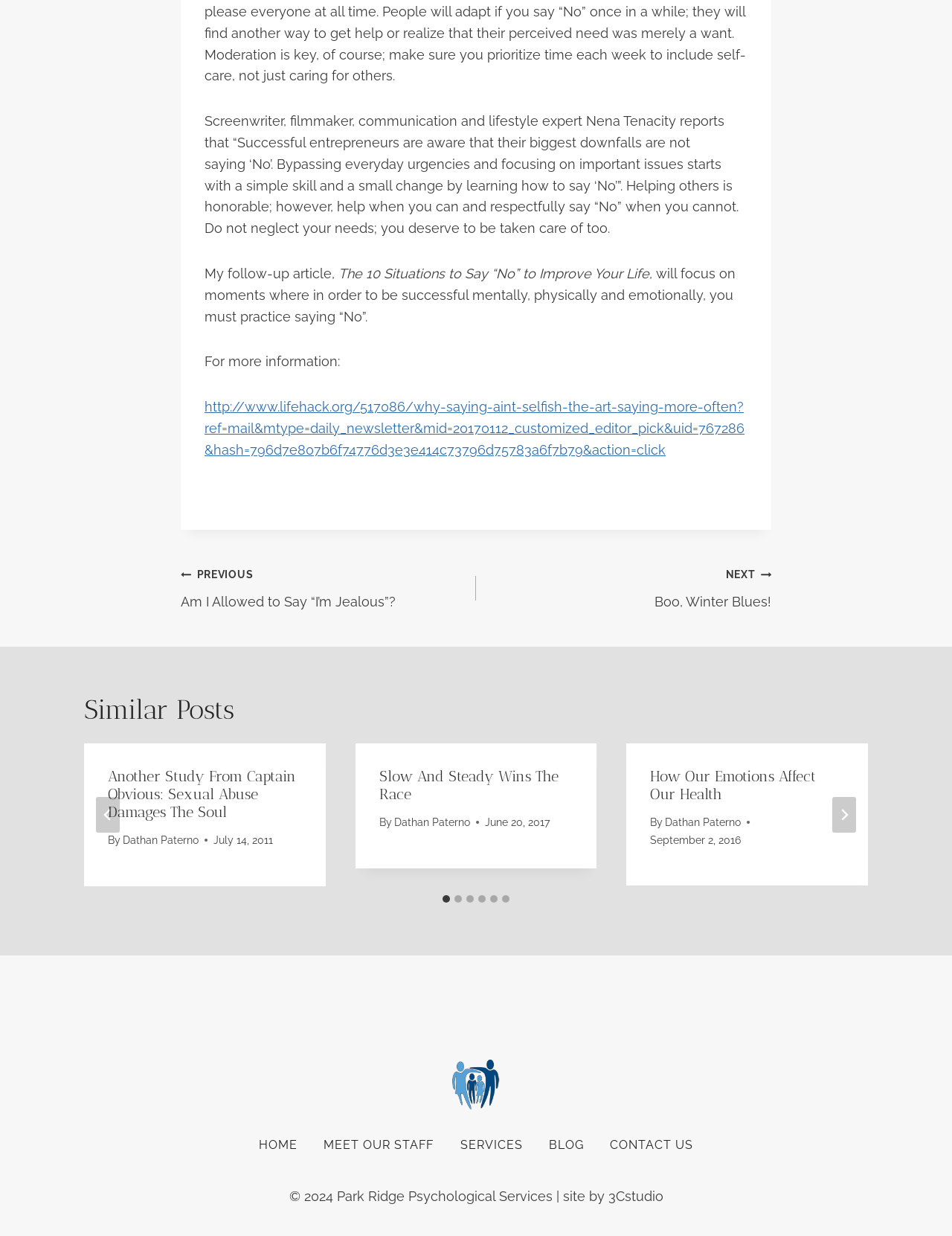What is the copyright year of the website?
Please interpret the details in the image and answer the question thoroughly.

I found the answer by looking at the bottom of the webpage and finding the copyright text, which mentions the year 2024.